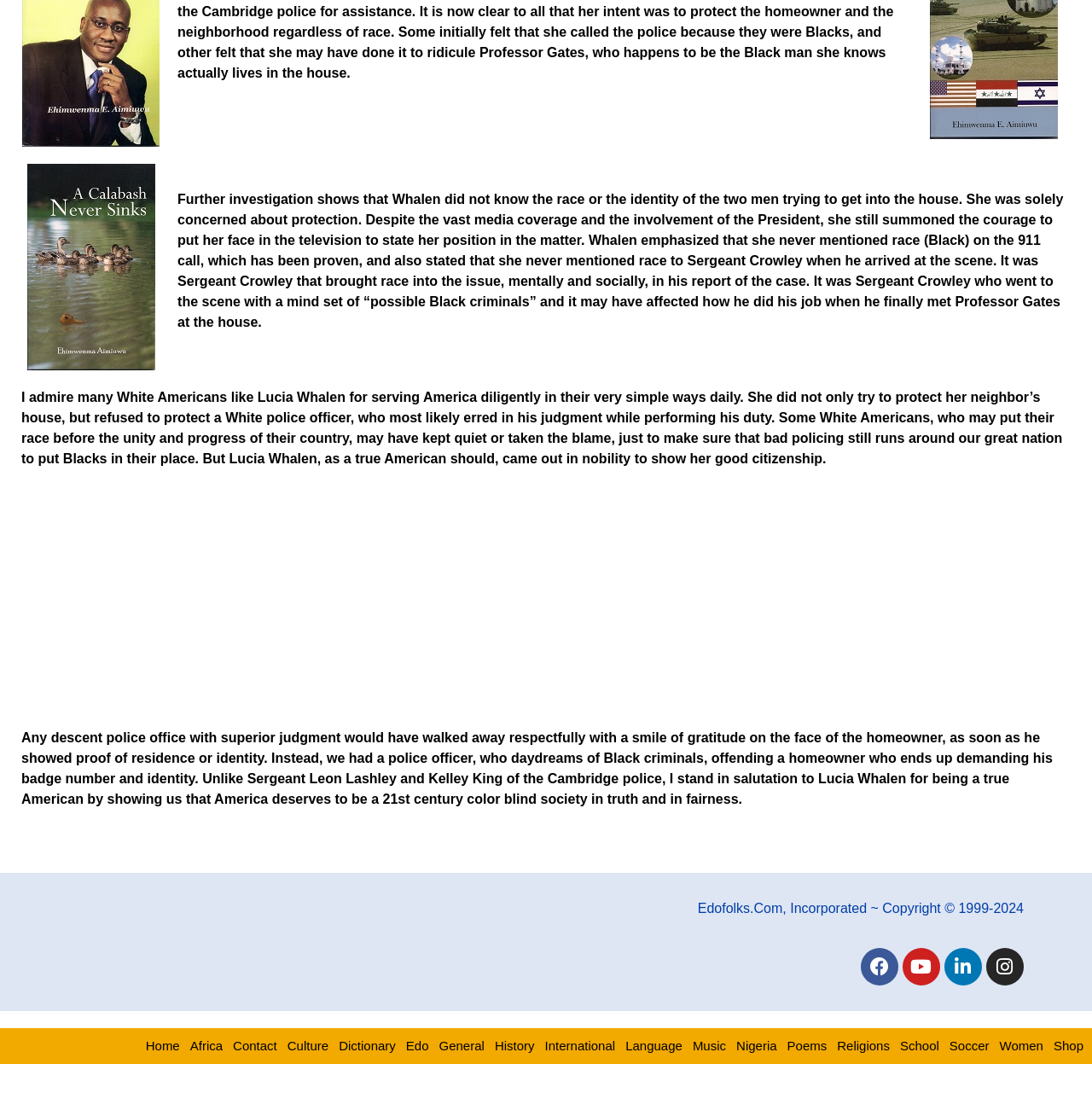Provide the bounding box coordinates of the HTML element described by the text: "Language". The coordinates should be in the format [left, top, right, bottom] with values between 0 and 1.

[0.573, 0.948, 0.625, 0.966]